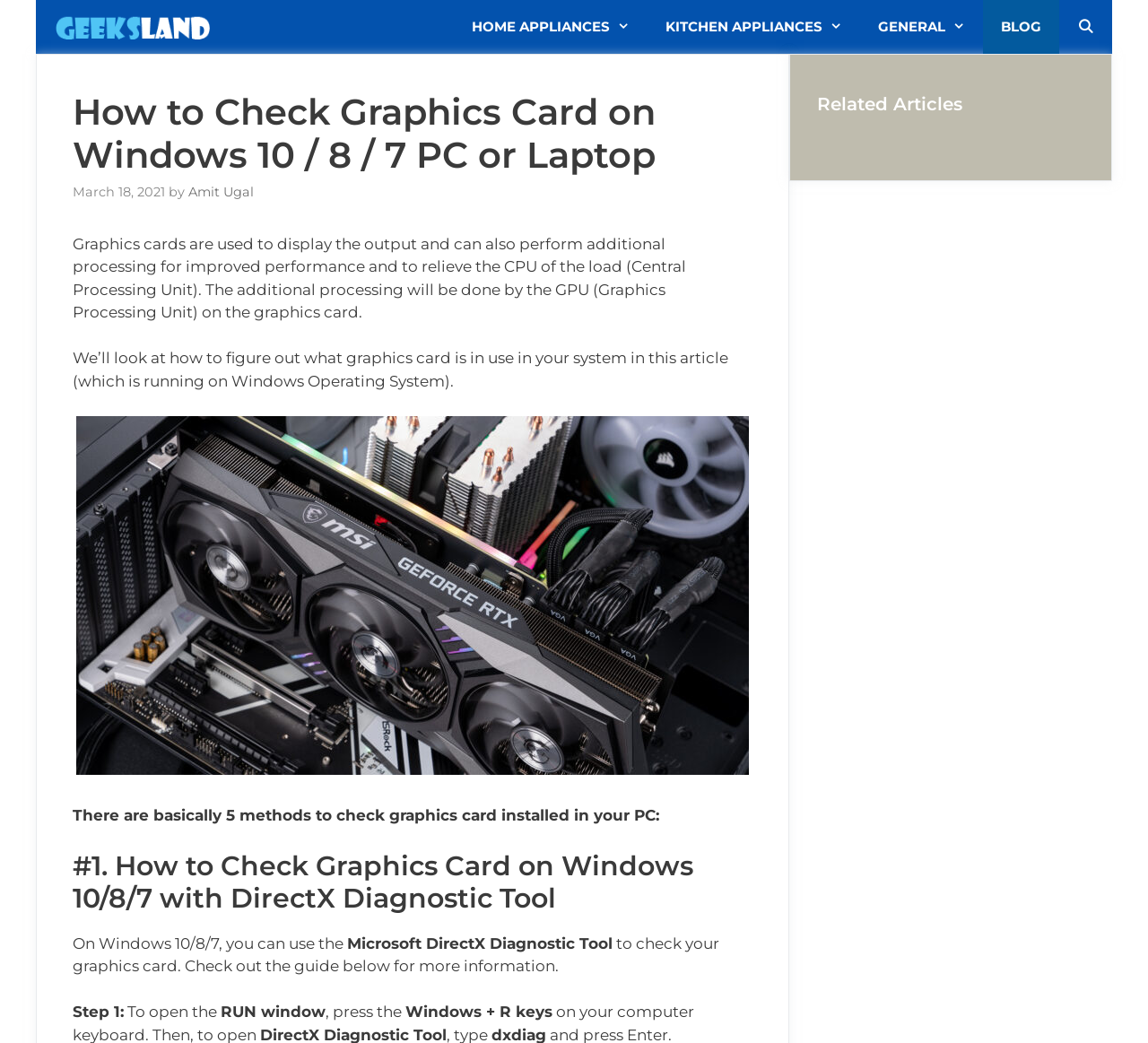Provide a one-word or brief phrase answer to the question:
How many methods are there to check graphics card on Windows?

5 methods